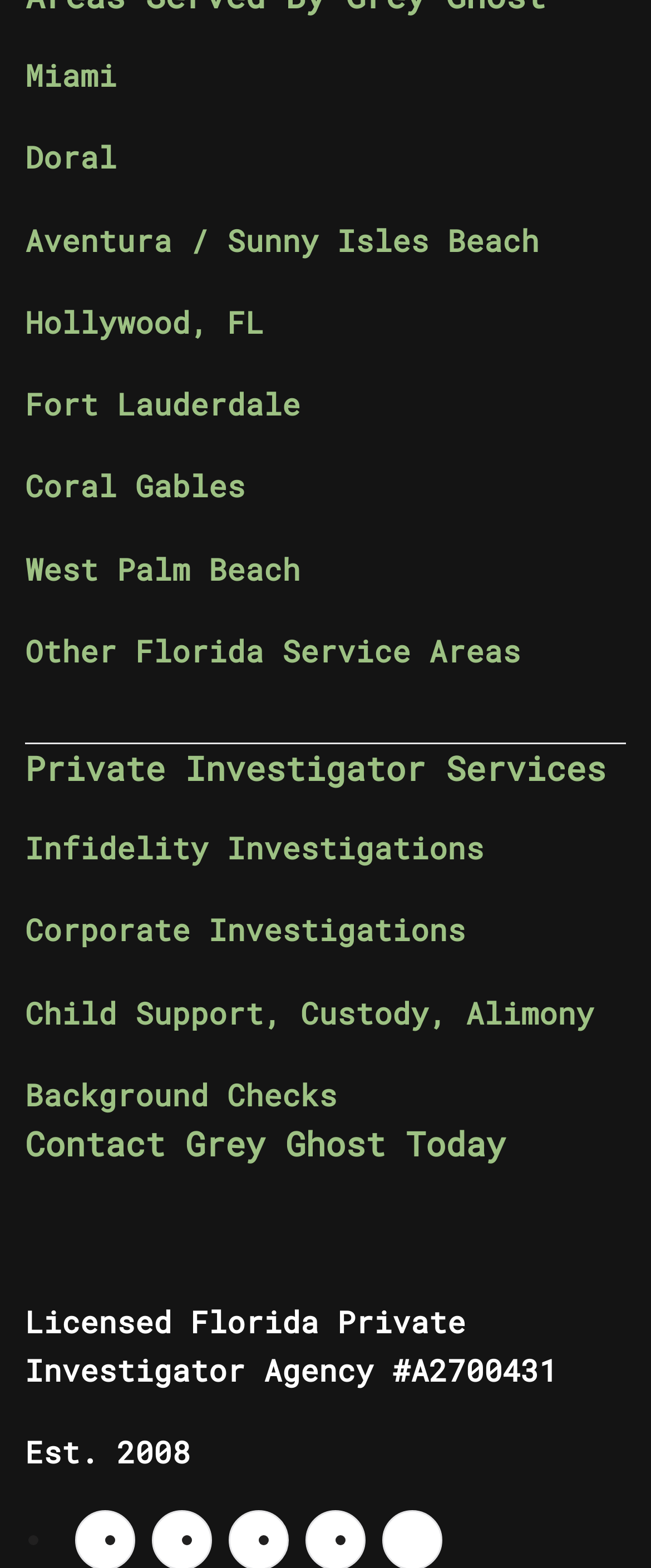Bounding box coordinates are specified in the format (top-left x, top-left y, bottom-right x, bottom-right y). All values are floating point numbers bounded between 0 and 1. Please provide the bounding box coordinate of the region this sentence describes: West Palm Beach

[0.038, 0.35, 0.462, 0.375]